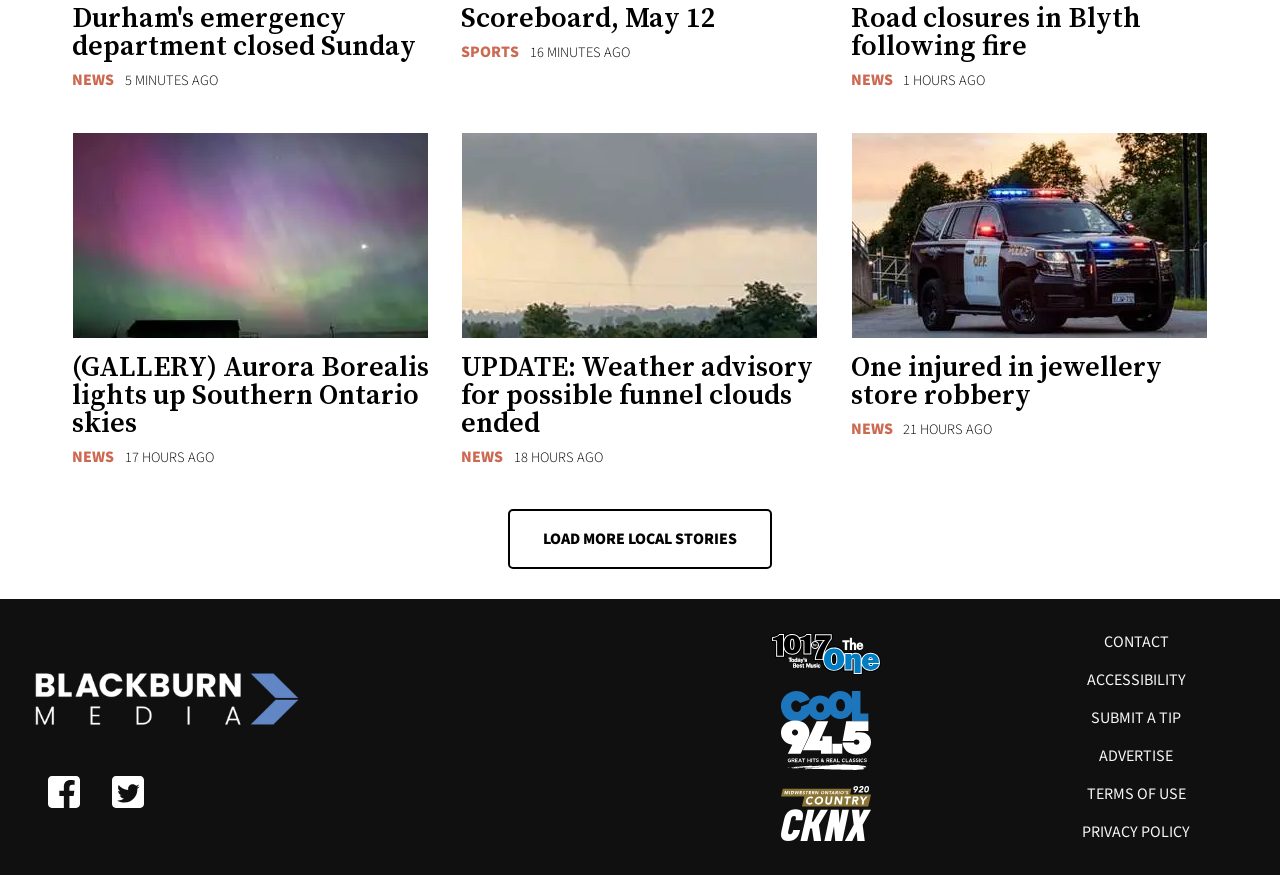What is the category of the article '(GALLERY) Aurora Borealis lights up Southern Ontario skies'?
Look at the image and construct a detailed response to the question.

The category of the article '(GALLERY) Aurora Borealis lights up Southern Ontario skies' can be determined by looking at the link element with the text 'NEWS' which is adjacent to the heading element with the text '(GALLERY) Aurora Borealis lights up Southern Ontario skies'.